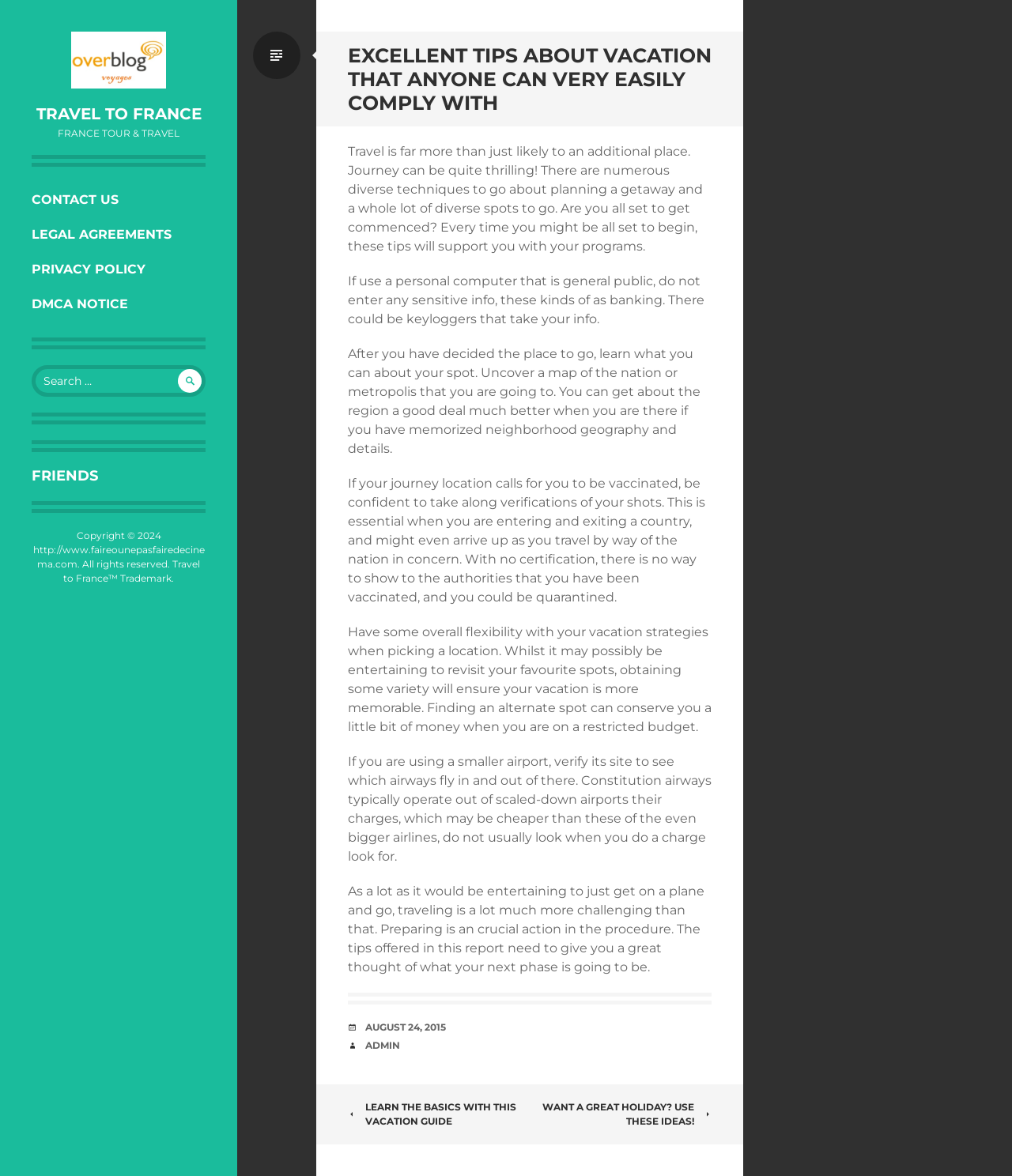Find the bounding box coordinates of the element to click in order to complete the given instruction: "Sort messages by date."

None